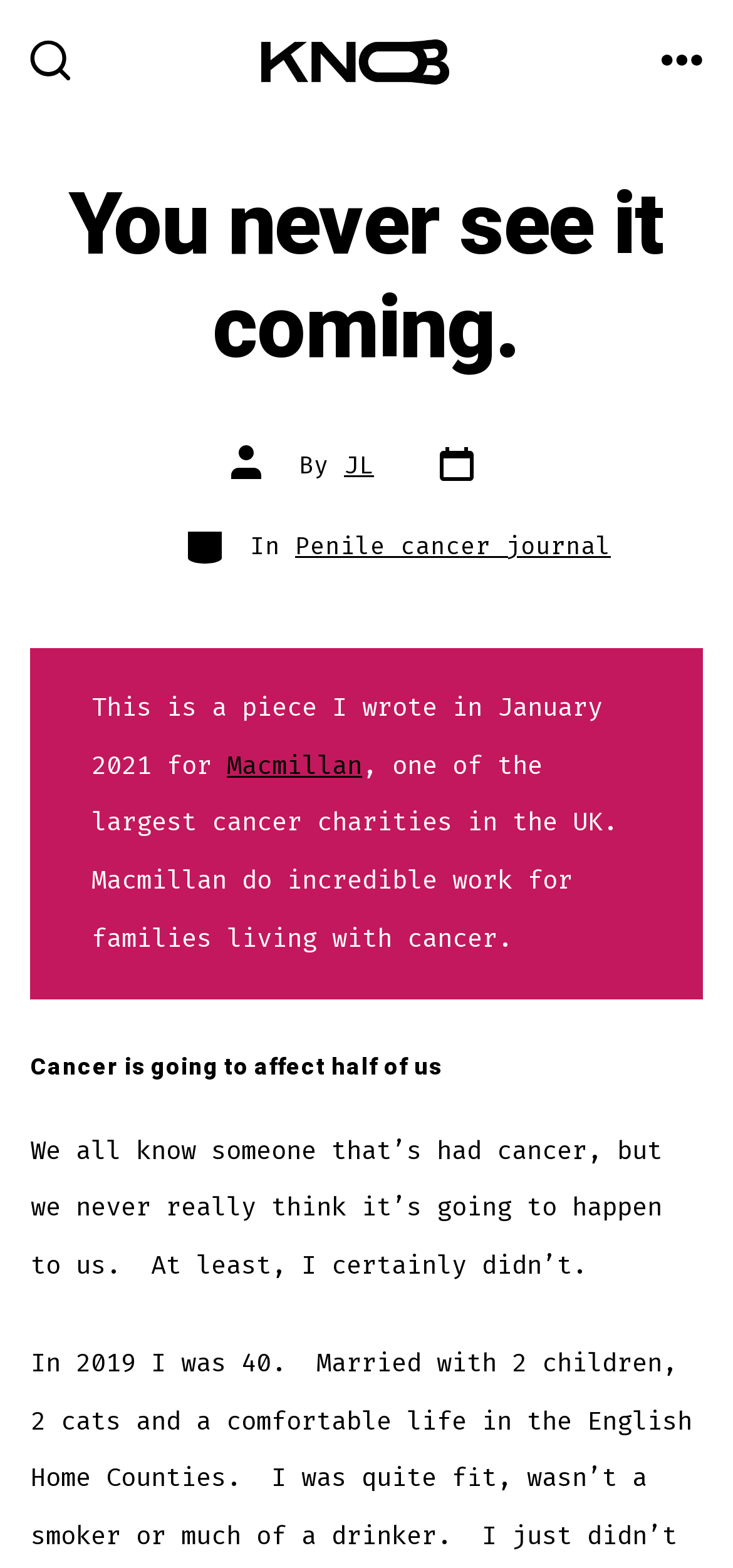What is the author of the post?
Refer to the image and provide a one-word or short phrase answer.

JL